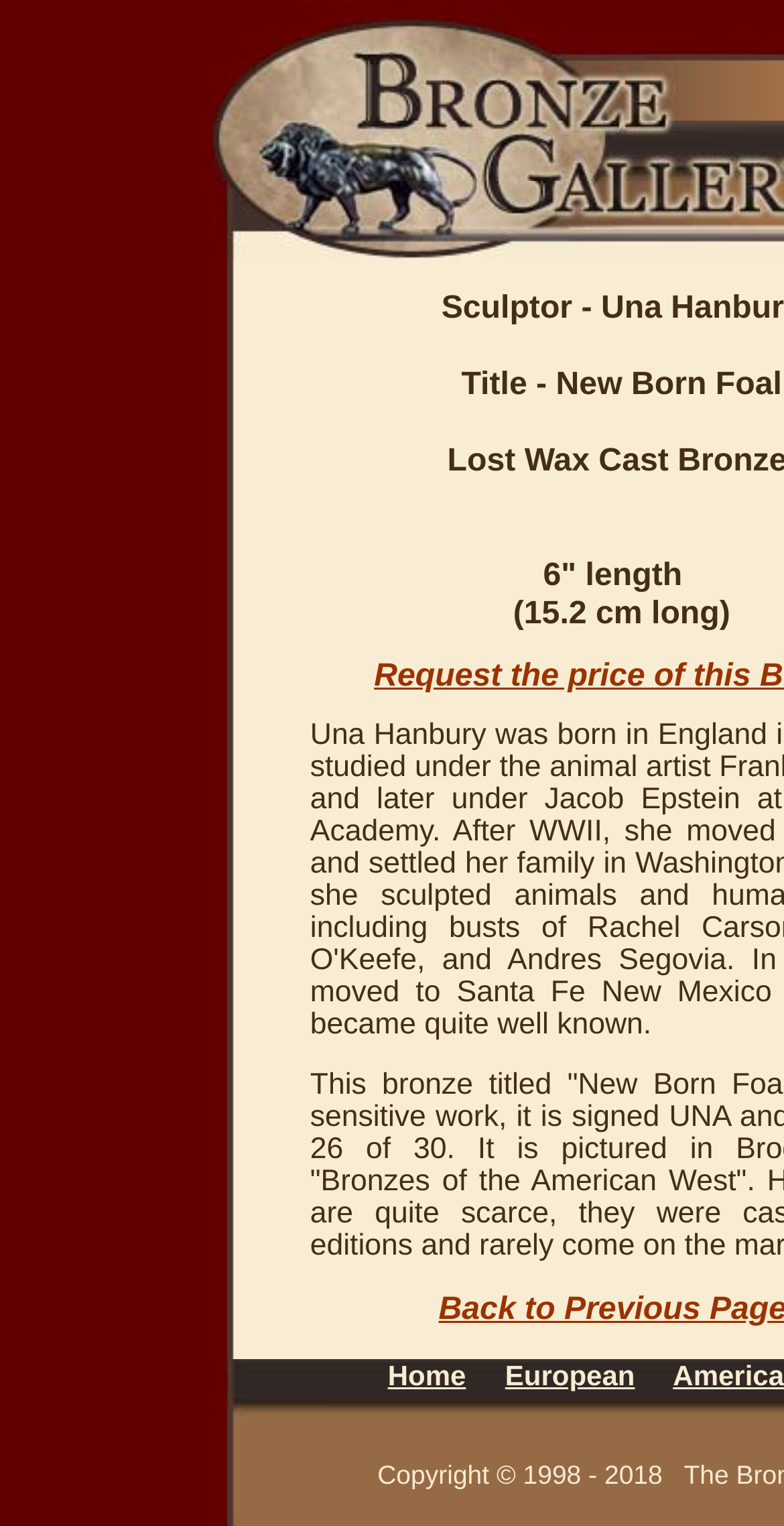Based on the element description aria-label="Link 38", identify the bounding box coordinates for the UI element. The coordinates should be in the format (top-left x, top-left y, bottom-right x, bottom-right y) and within the 0 to 1 range.

None